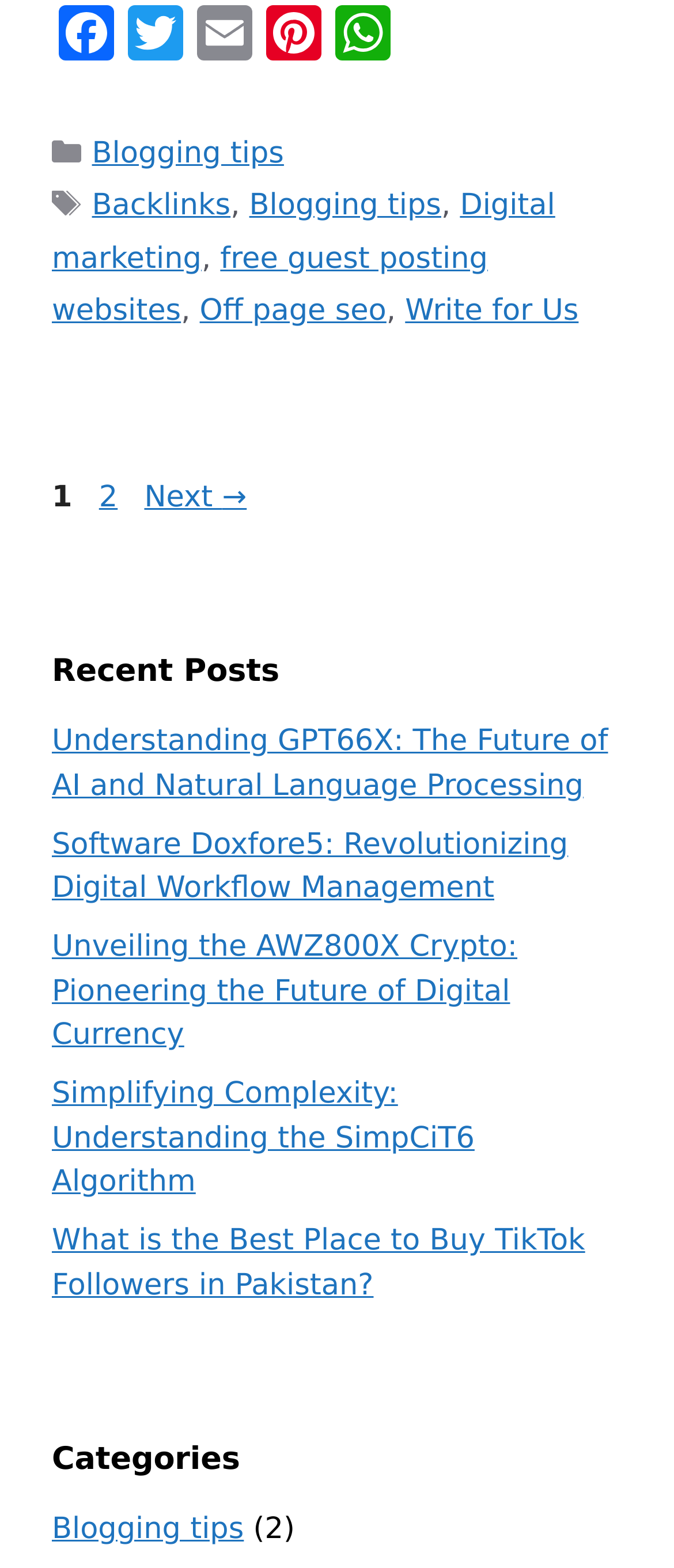How many pages are available in the archive?
Please give a detailed and elaborate answer to the question.

I found the navigation section with links to 'Page 2' and 'Next', which suggests that there are at least two pages available in the archive.